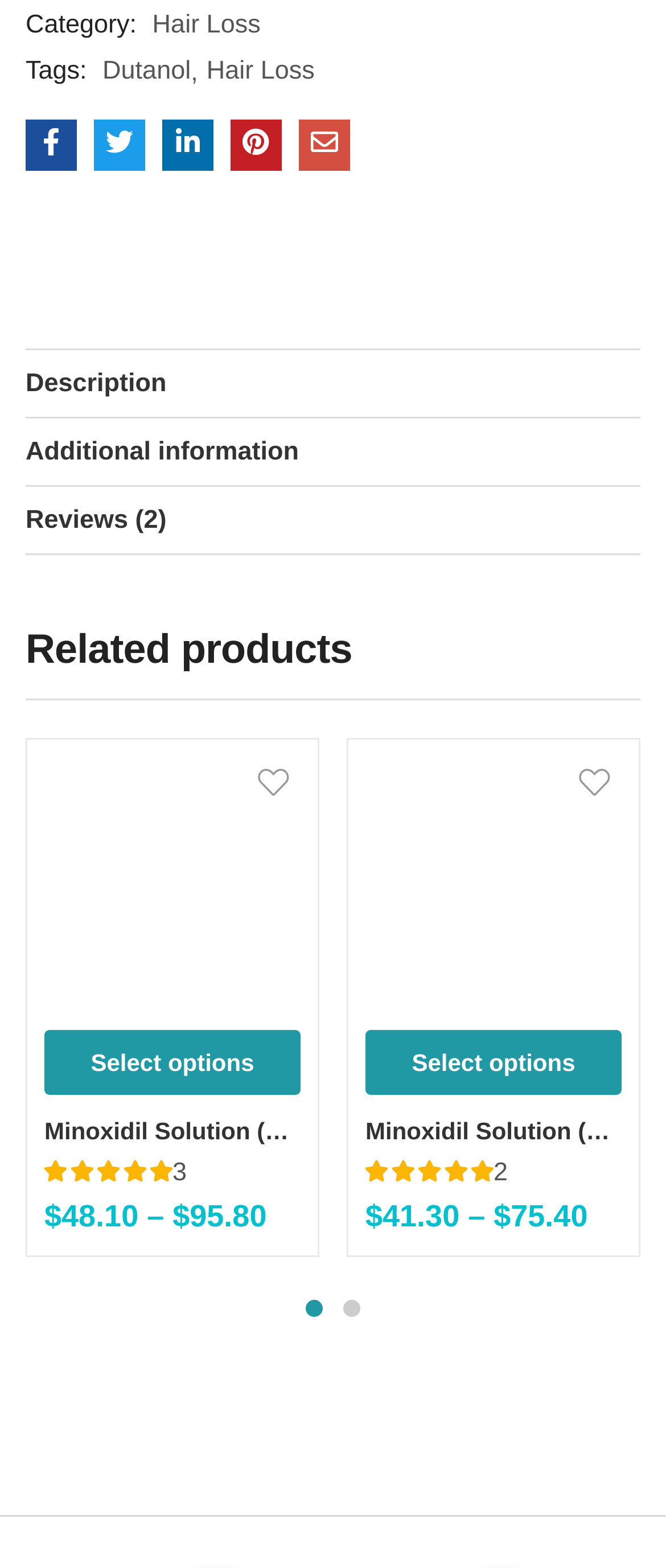Find the bounding box coordinates of the clickable area that will achieve the following instruction: "View the 'Minoxidil Solution (Tugain) 10% for males' product".

[0.067, 0.483, 0.451, 0.646]